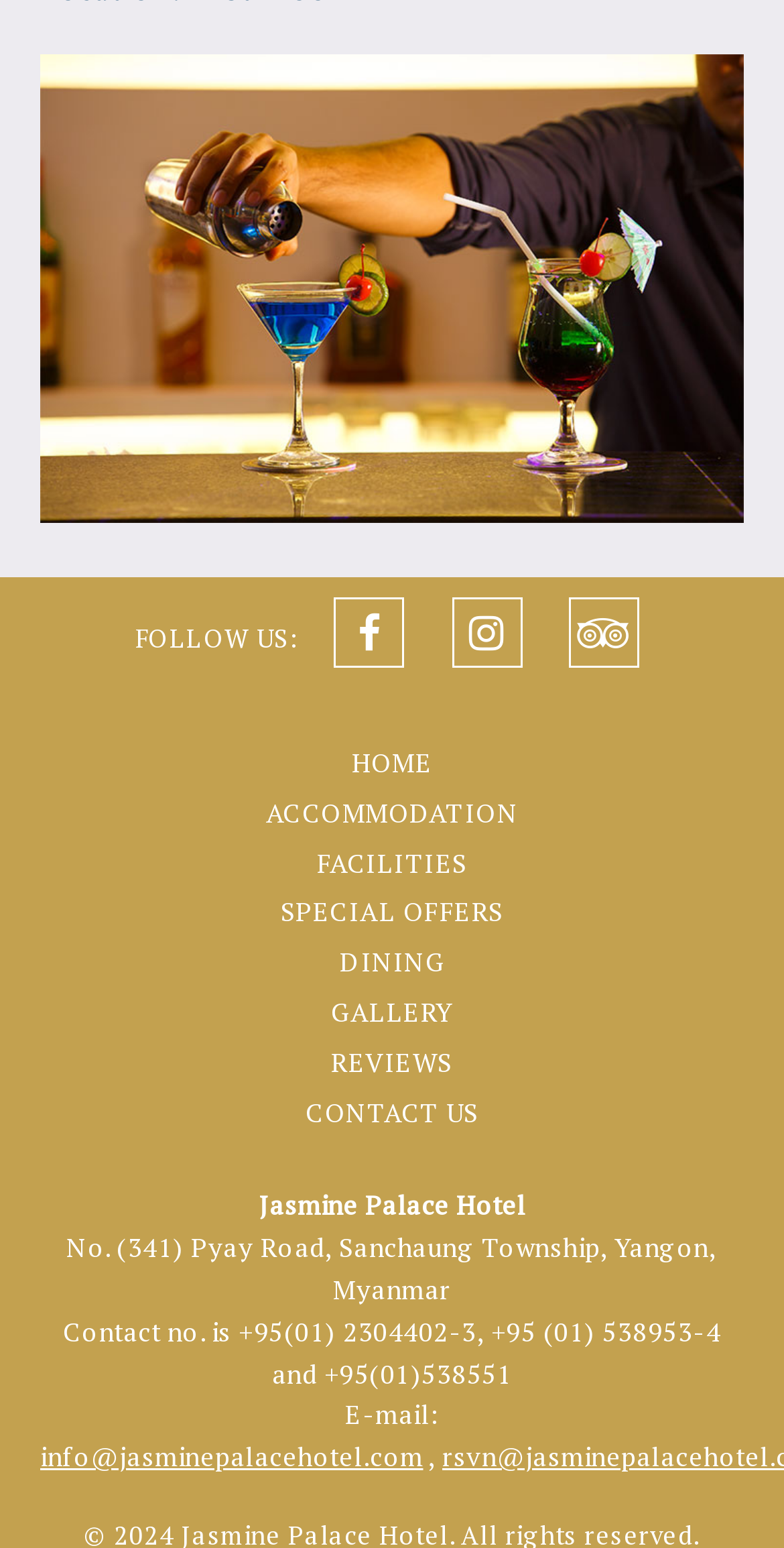Find the bounding box coordinates of the area to click in order to follow the instruction: "go to Health".

None